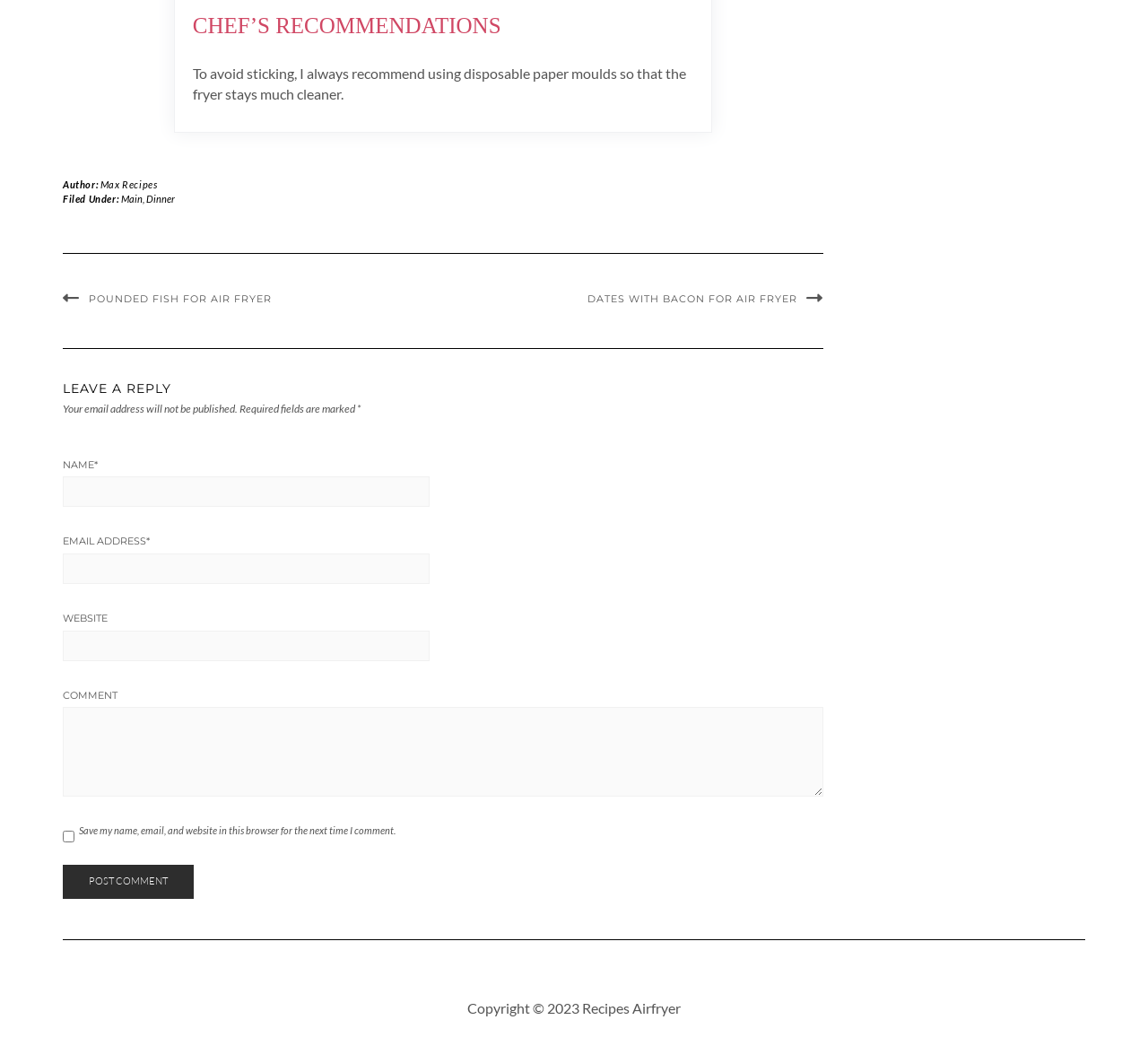Determine the bounding box for the described UI element: "parent_node: EMAIL ADDRESS* name="email"".

[0.055, 0.529, 0.374, 0.558]